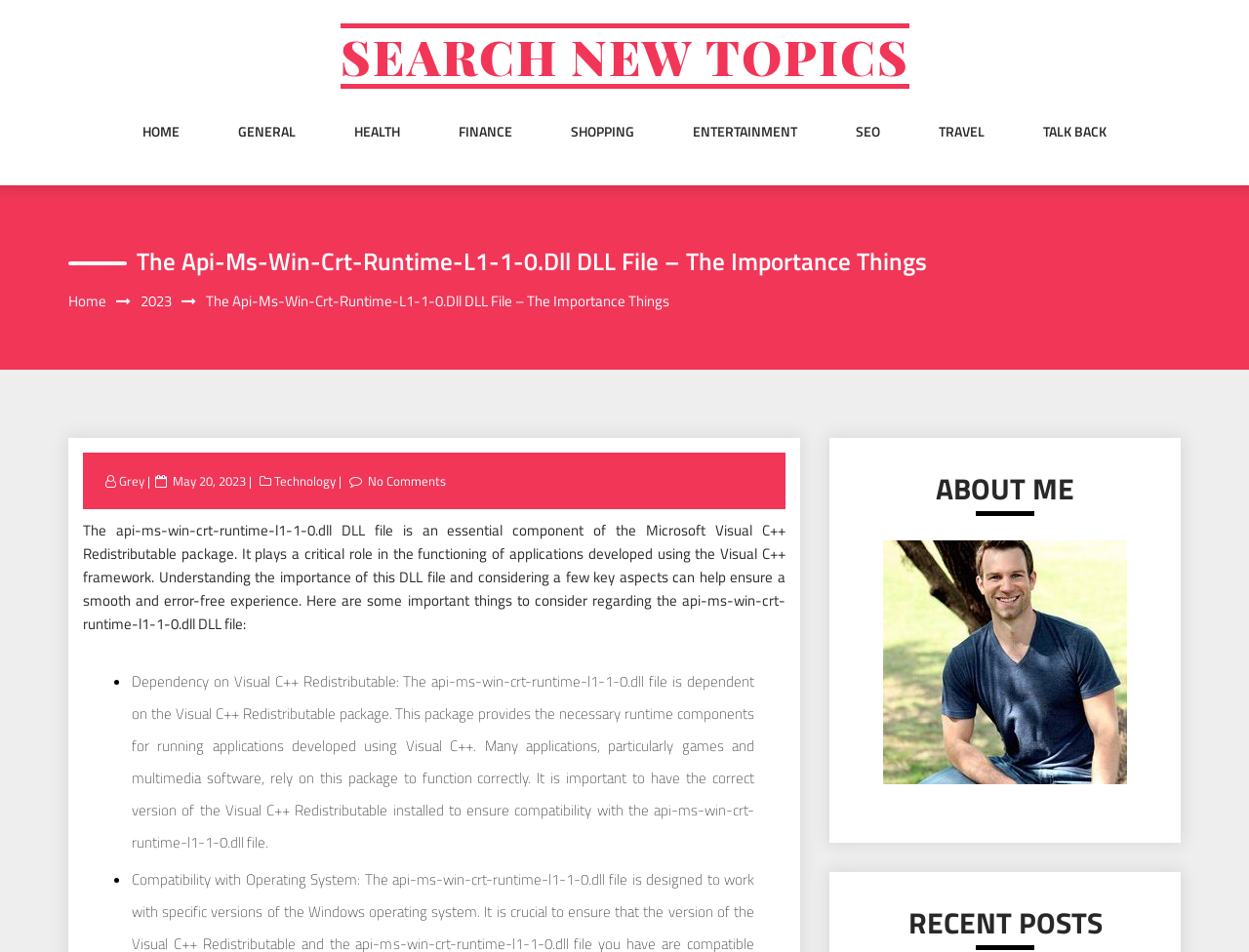Find the bounding box coordinates of the clickable region needed to perform the following instruction: "Learn about the author". The coordinates should be provided as four float numbers between 0 and 1, i.e., [left, top, right, bottom].

[0.688, 0.491, 0.922, 0.537]